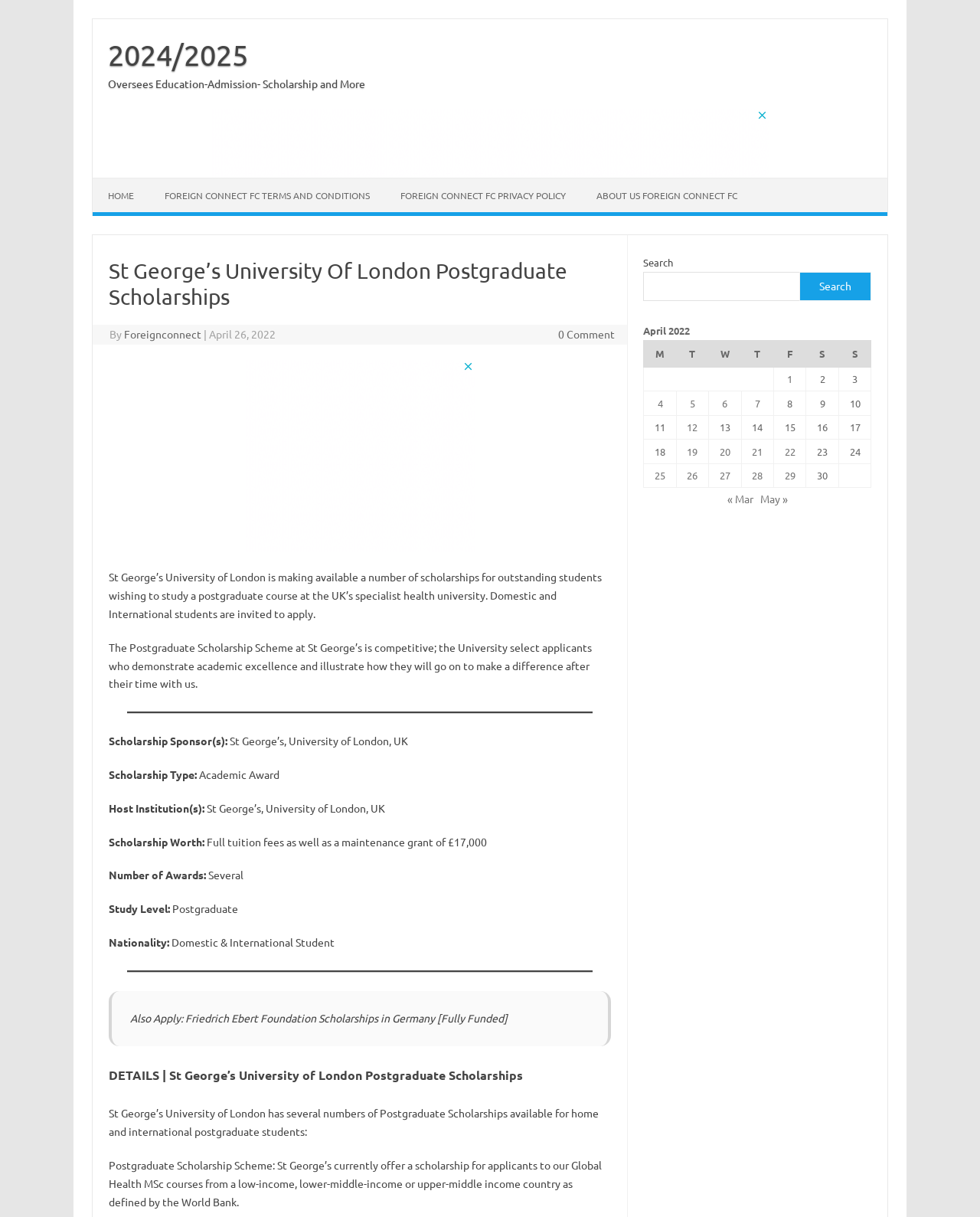Given the description "Foreignconnect", provide the bounding box coordinates of the corresponding UI element.

[0.127, 0.269, 0.206, 0.28]